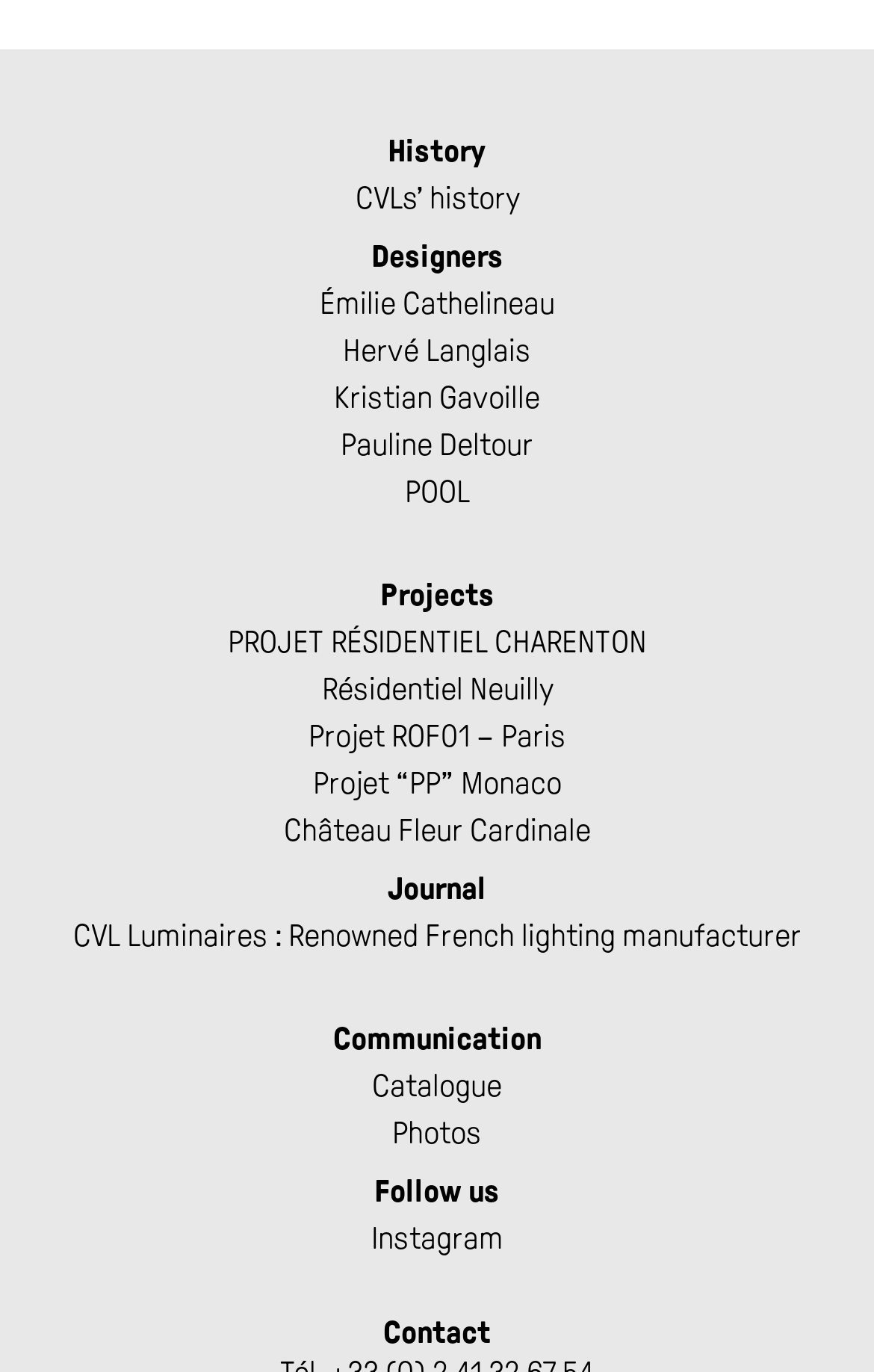Determine the coordinates of the bounding box that should be clicked to complete the instruction: "Follow on Instagram". The coordinates should be represented by four float numbers between 0 and 1: [left, top, right, bottom].

[0.424, 0.886, 0.576, 0.921]